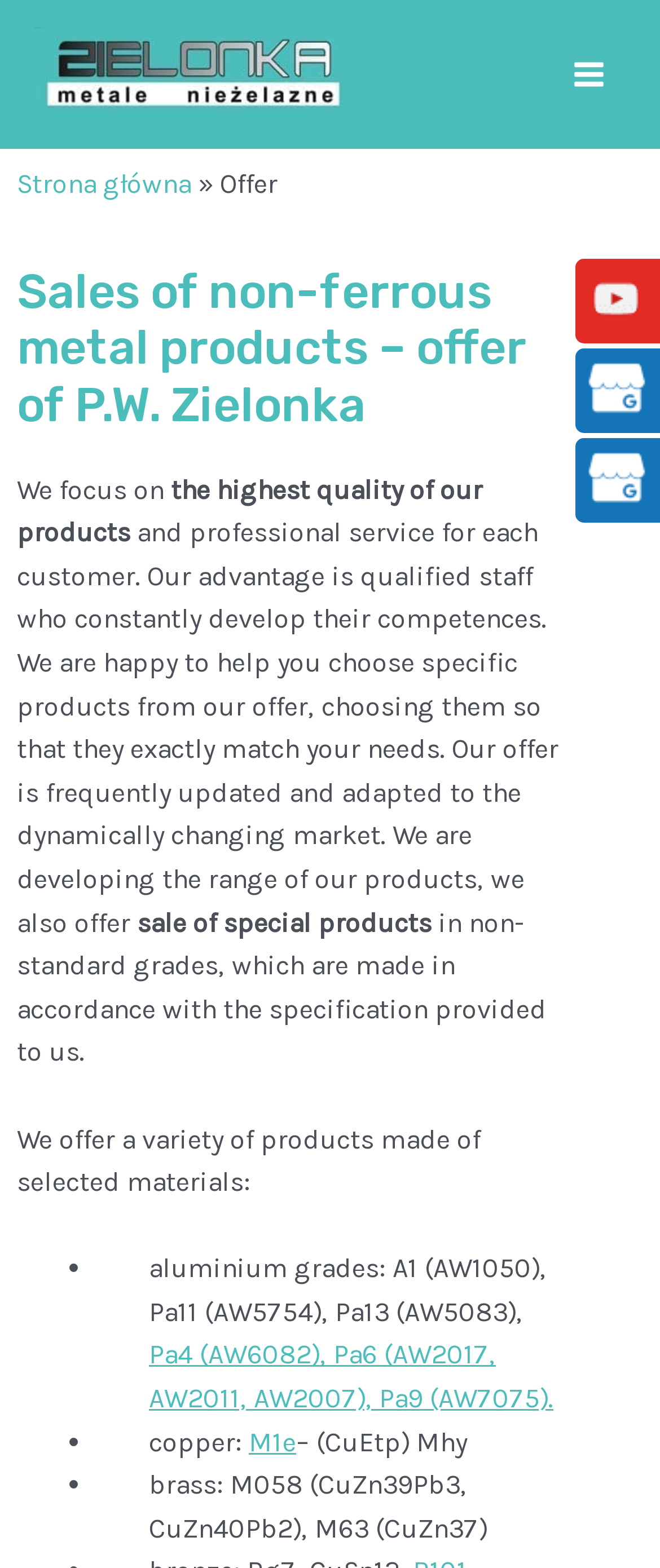Calculate the bounding box coordinates of the UI element given the description: "alt="logo PW Zielonka"".

[0.051, 0.036, 0.538, 0.056]